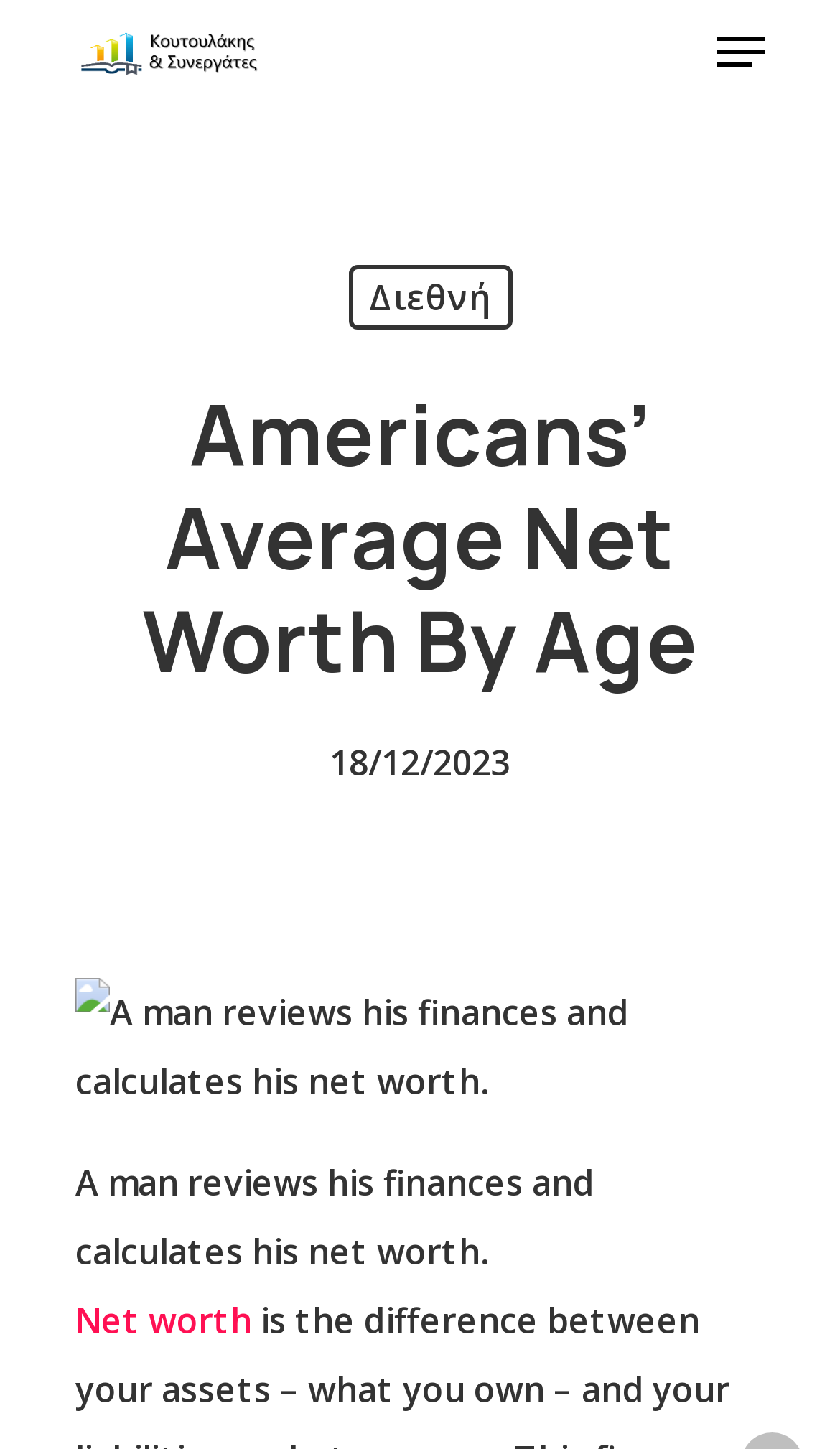What is the website's domain?
Using the image as a reference, answer the question in detail.

I found the website's domain by looking at the link element located at [0.09, 0.018, 0.311, 0.054] which contains the text 'koutoulakis.tax'.